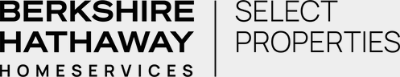What is the size of 'HomeServices' compared to 'Berkshire Hathaway'?
Using the visual information, answer the question in a single word or phrase.

Slightly smaller